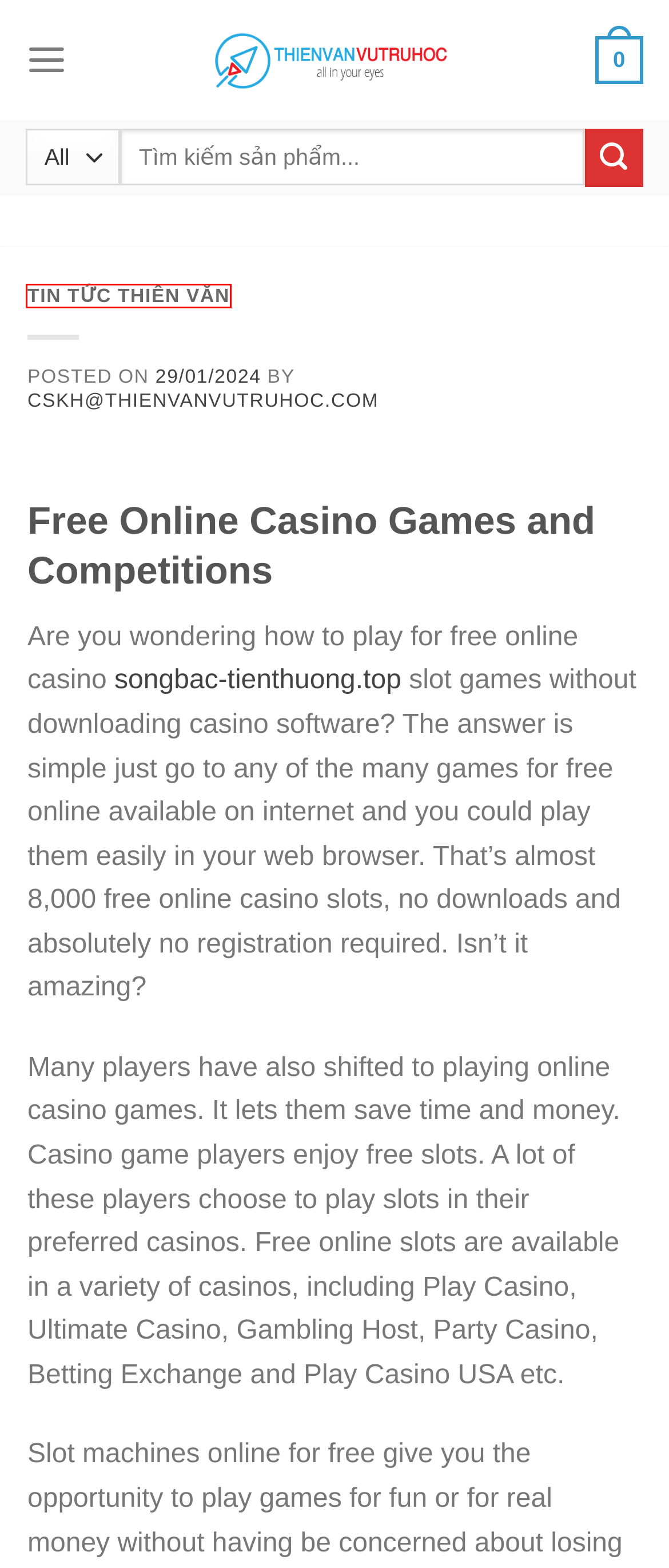Look at the screenshot of a webpage where a red rectangle bounding box is present. Choose the webpage description that best describes the new webpage after clicking the element inside the red bounding box. Here are the candidates:
A. Free Slot Machine Downloads Offline: Play Your Favorite Gamings Anytime, Anywhere | -
B. Đánh giá Sòng bạc BitCasino
C. cskh@thienvanvutruhoc.com, Author at Thiên Văn Vũ Trụ Học
D. Giỏ hàng - Thiên Văn Vũ Trụ Học
E. Vulkan Vegas Casino: Az online szerencsejáték izgalma Hungary-ban
F. Thiên Văn Vũ Trụ Học | Chuyên Cung Cấp Kính Thiên Văn Các Loại
G. Tin tức thiên văn
H. Sự kiện thiên văn nổi bật

G